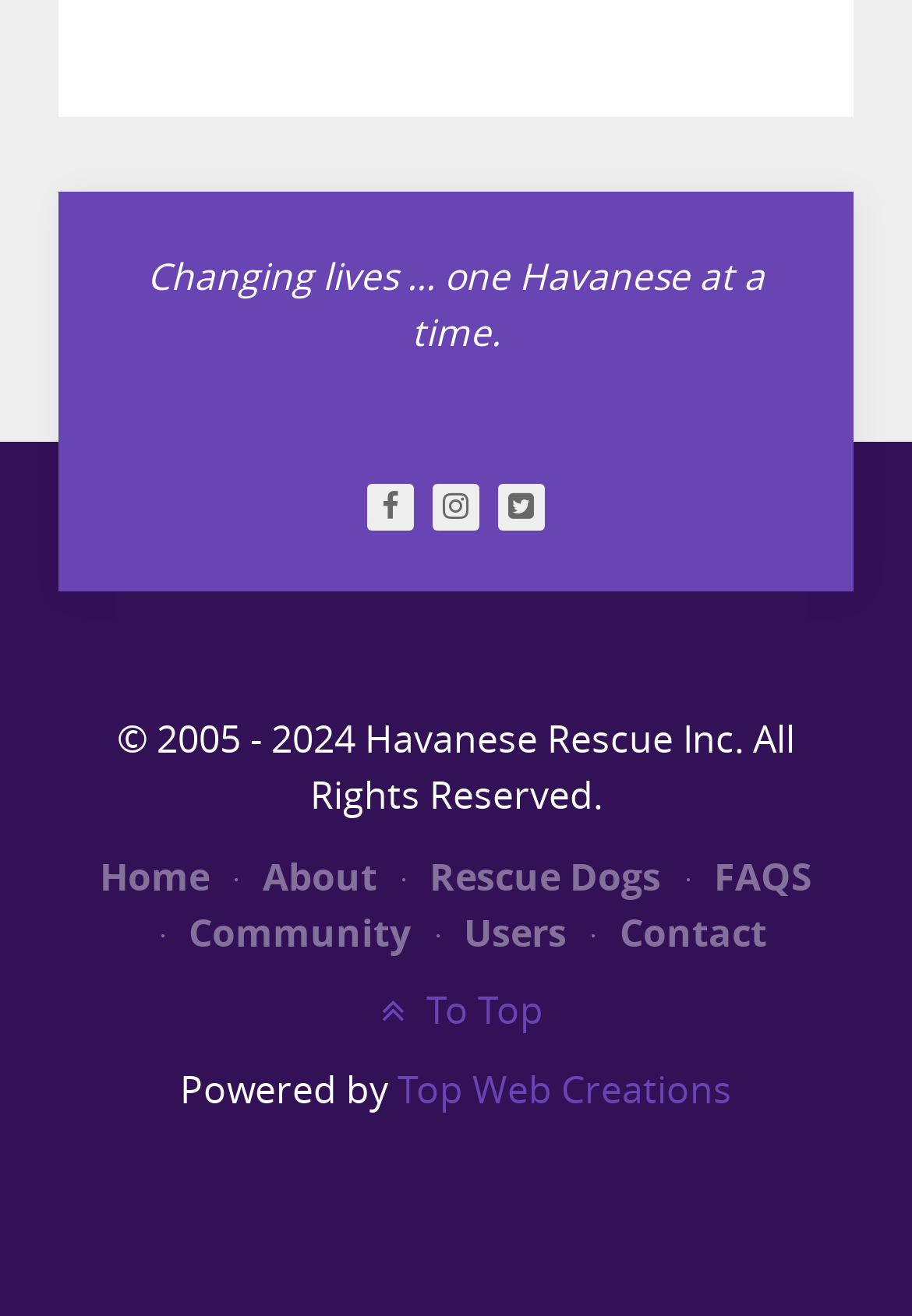Locate the bounding box coordinates of the element that should be clicked to fulfill the instruction: "Go to Home page".

[0.109, 0.647, 0.23, 0.686]